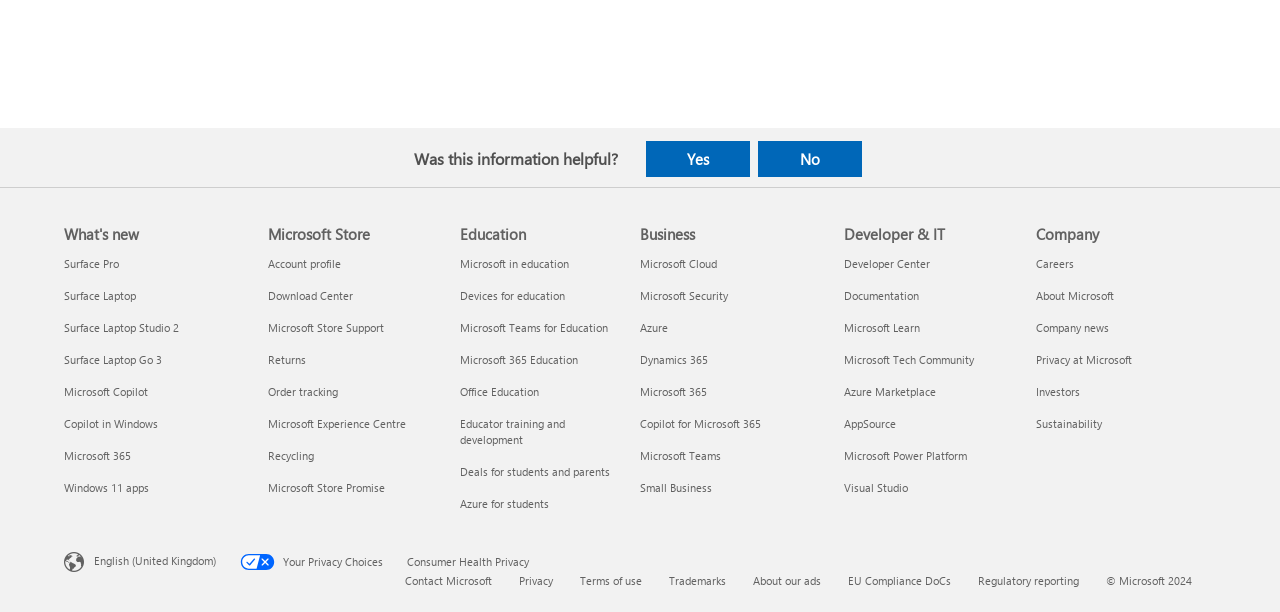What is the language currently set to in the 'Content Language Selector'?
Based on the image, give a concise answer in the form of a single word or short phrase.

English (United Kingdom)